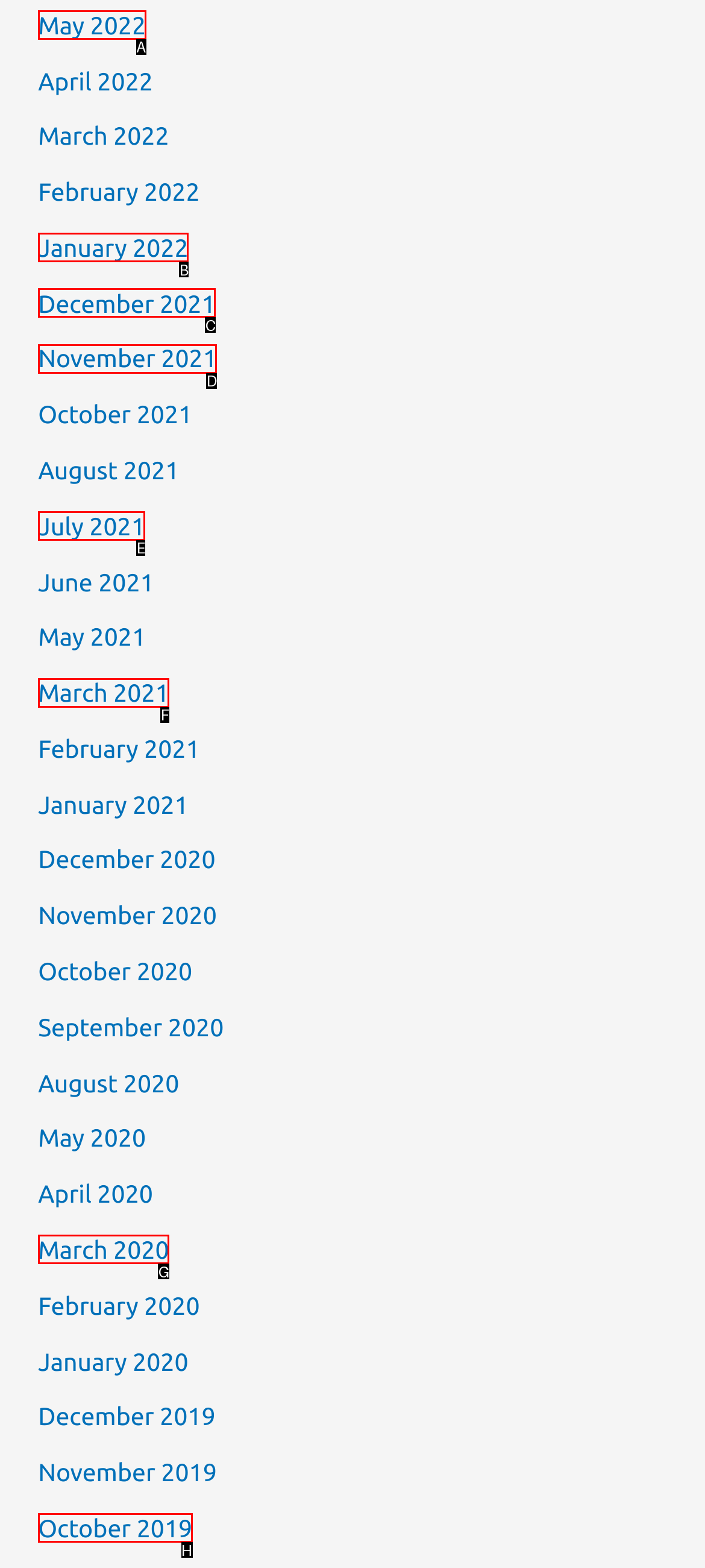Based on the description: March 2020
Select the letter of the corresponding UI element from the choices provided.

G